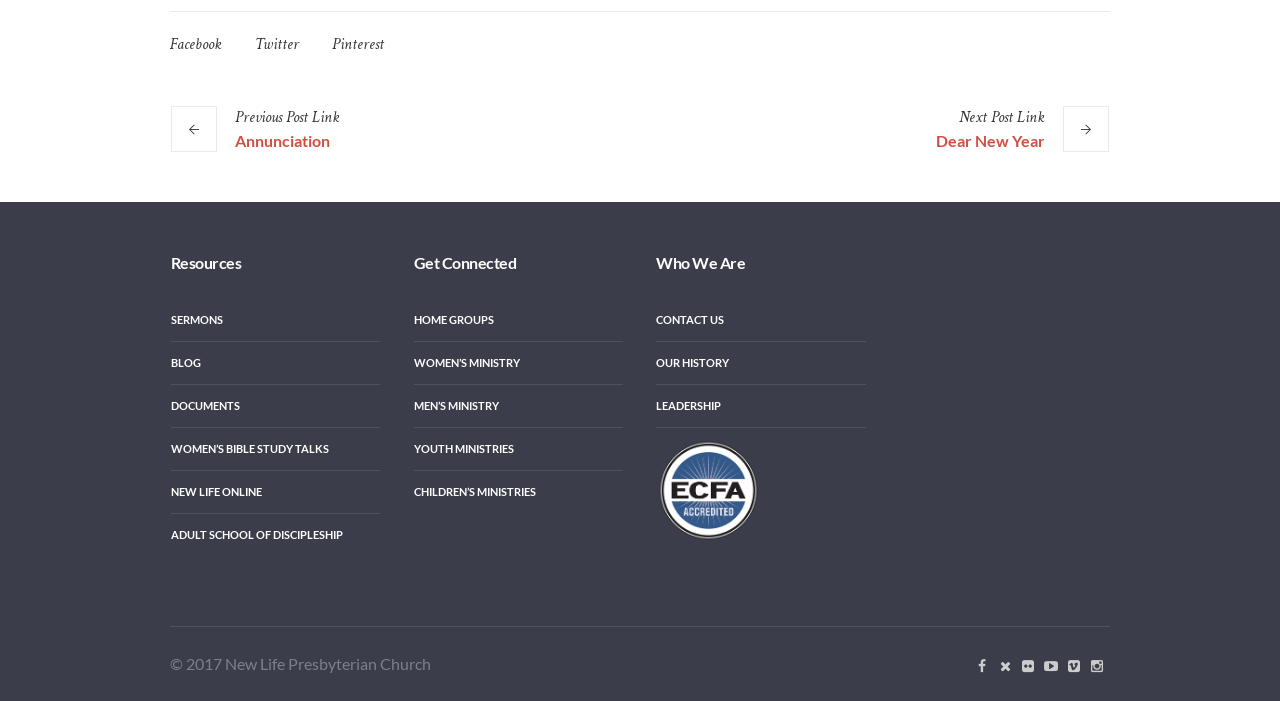Find and indicate the bounding box coordinates of the region you should select to follow the given instruction: "Check the 'Top 10 Post'".

None